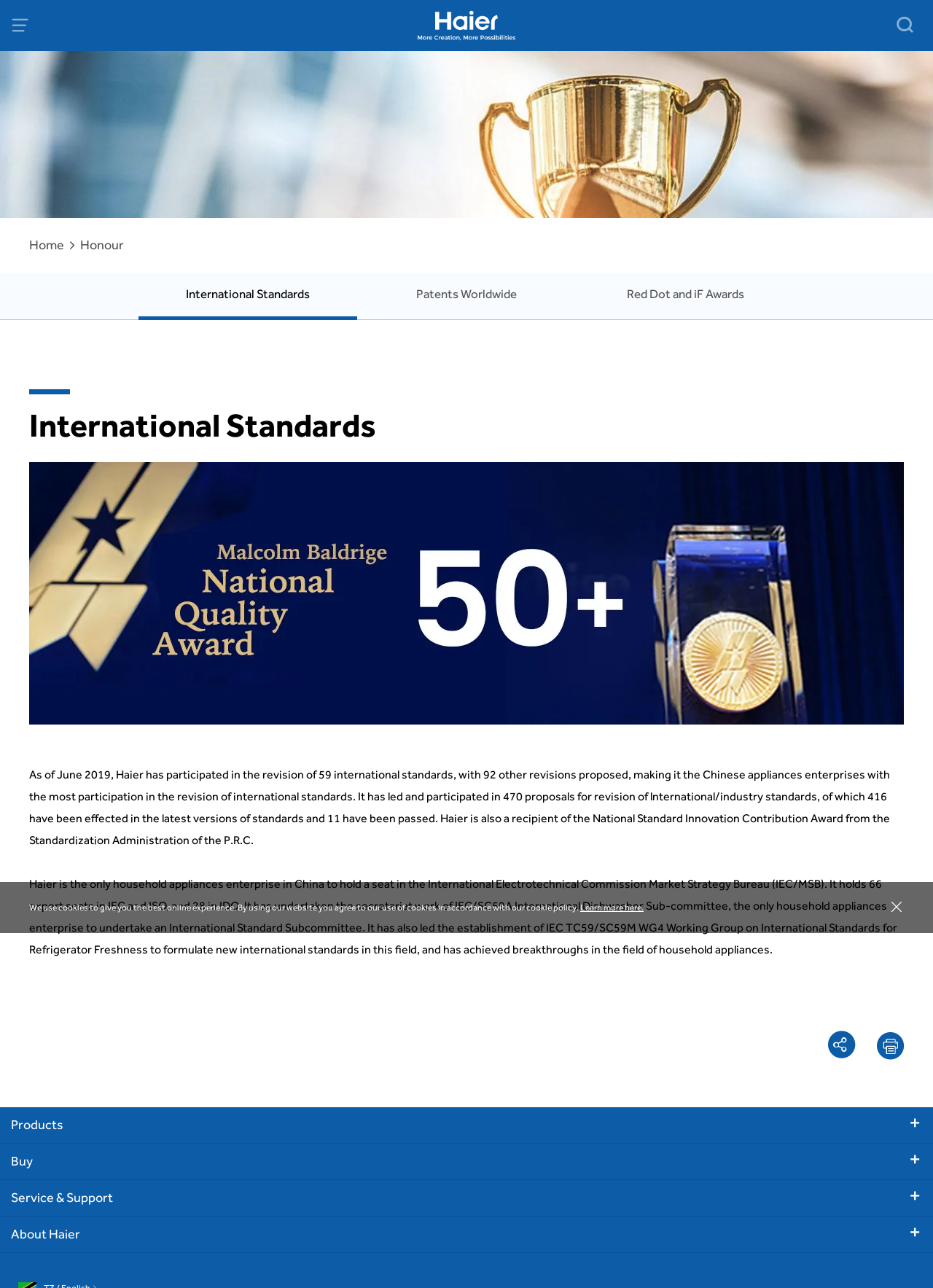Respond to the following question using a concise word or phrase: 
How many international standards has Haier participated in revising?

59